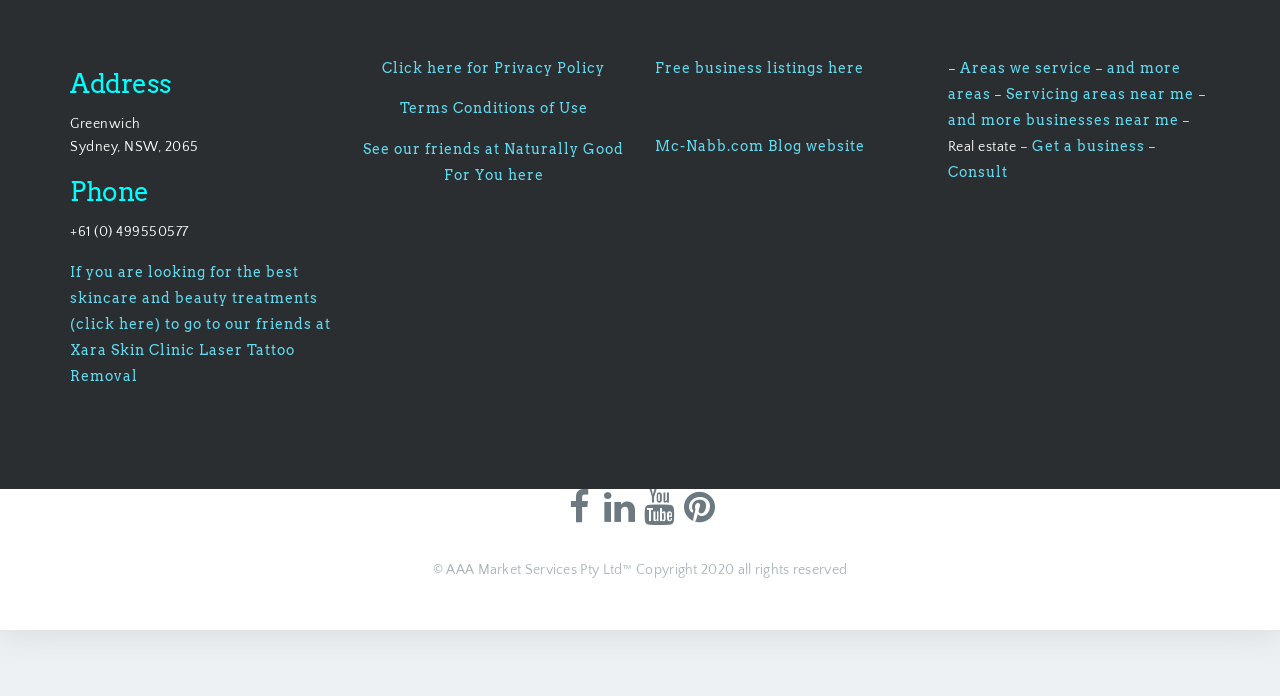Locate the bounding box coordinates of the element to click to perform the following action: 'Click on the link to see our friends at Naturally Good For You'. The coordinates should be given as four float values between 0 and 1, in the form of [left, top, right, bottom].

[0.284, 0.202, 0.488, 0.263]